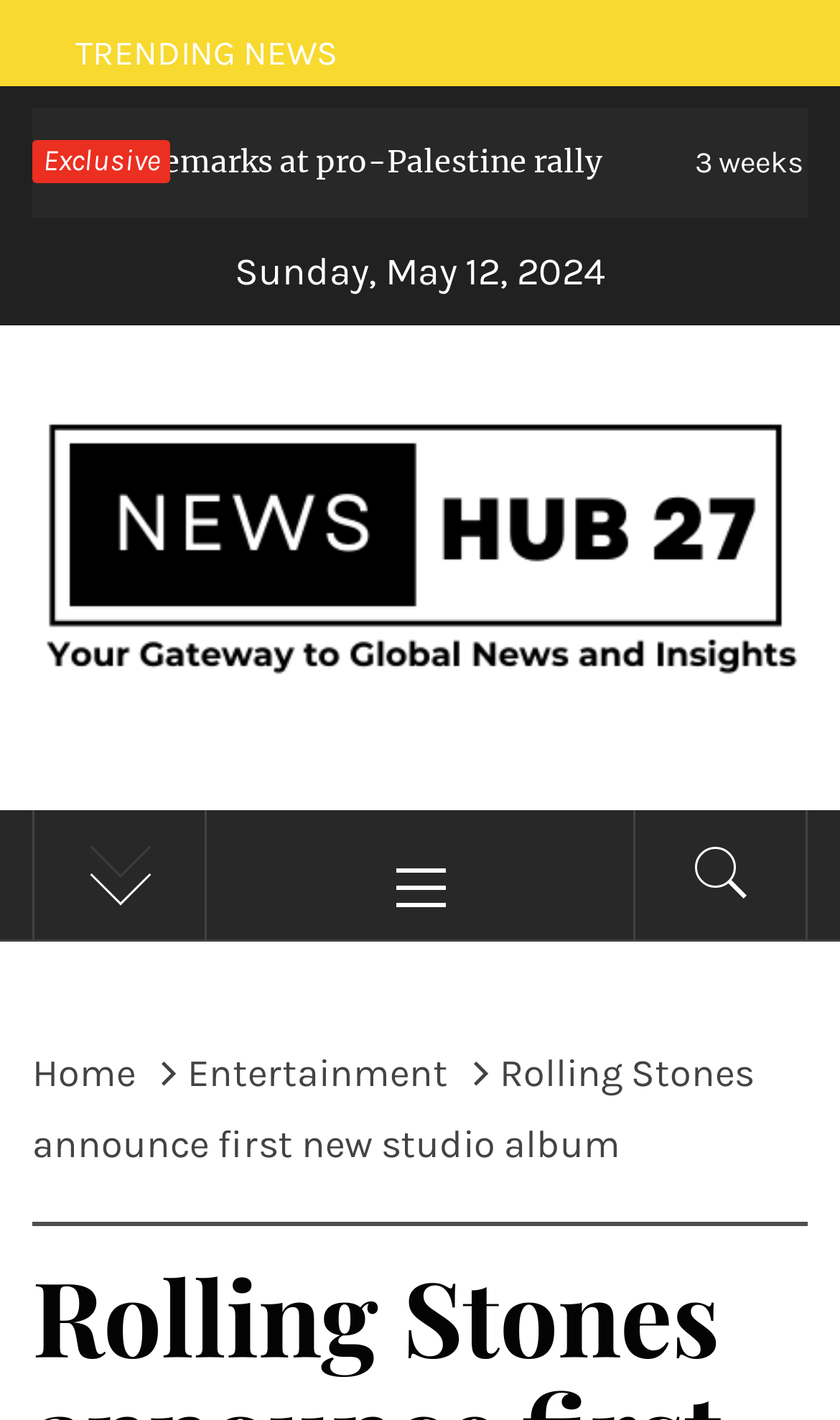Based on the element description: "Main Menu Menu", identify the bounding box coordinates for this UI element. The coordinates must be four float numbers between 0 and 1, listed as [left, top, right, bottom].

None